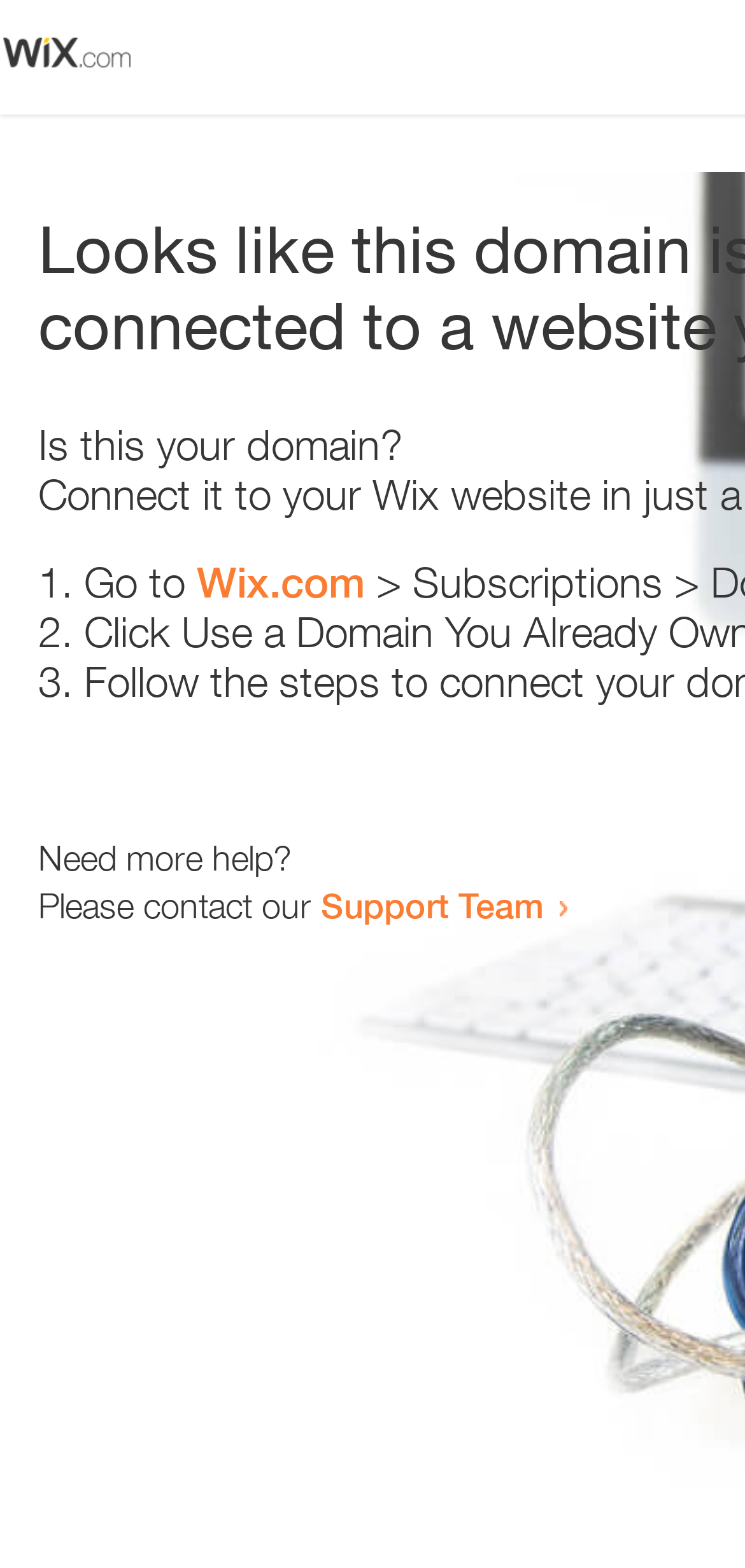Respond to the following question using a concise word or phrase: 
What is the text above the 'Support Team' link?

Need more help?